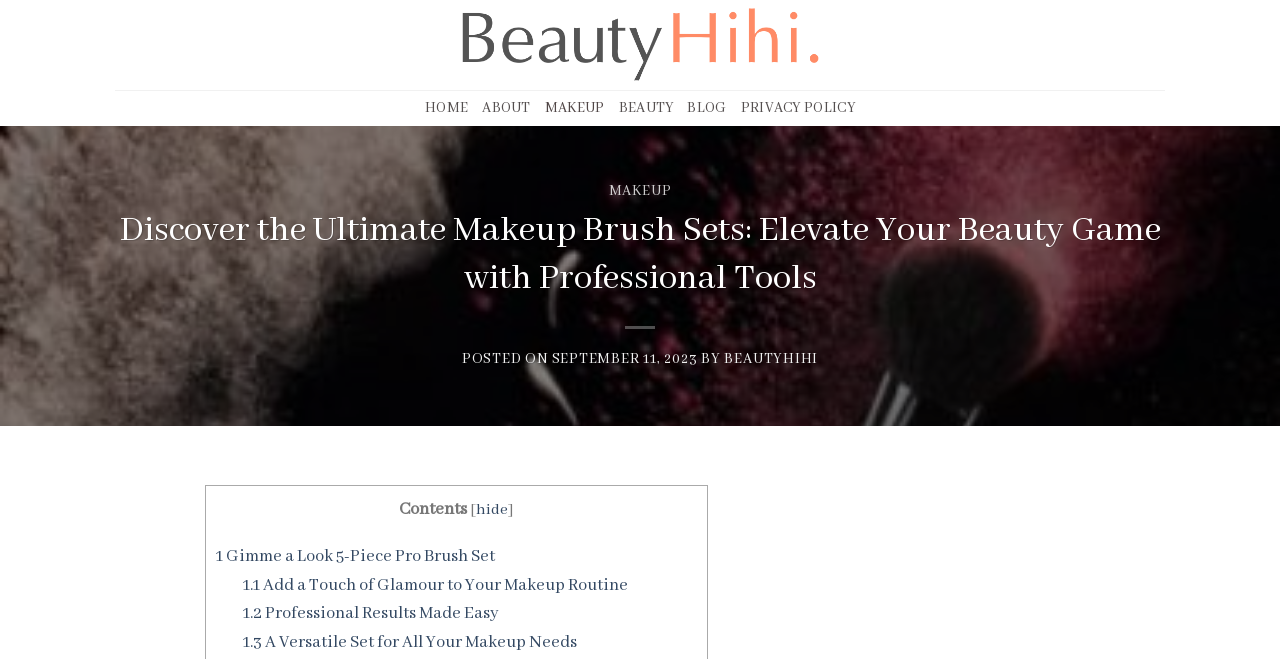Using the details from the image, please elaborate on the following question: What is the date of the current article?

I found the date by looking at the link element with the text 'SEPTEMBER 11, 2023', which is located near the 'POSTED ON' static text element.